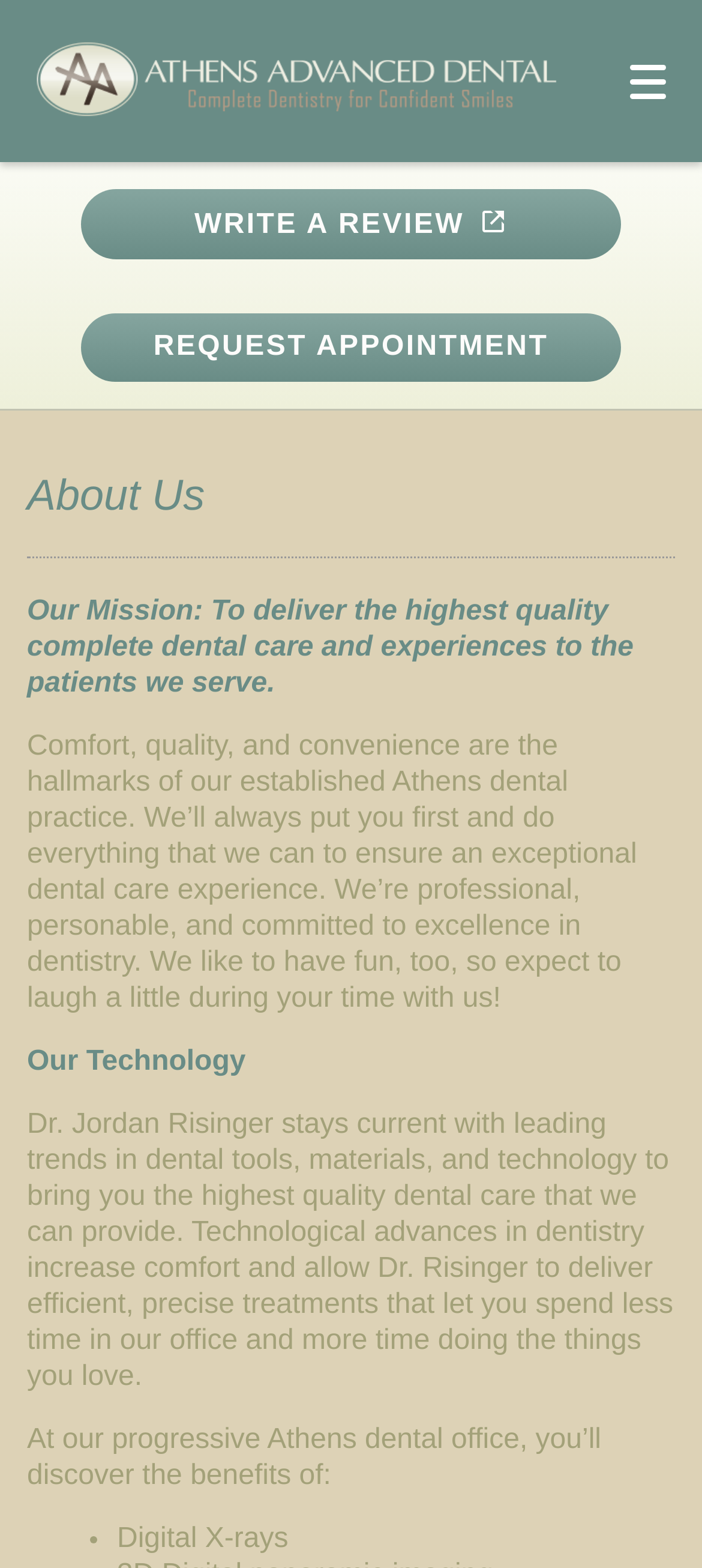Pinpoint the bounding box coordinates of the clickable element to carry out the following instruction: "Click the logo."

[0.0, 0.0, 0.846, 0.104]